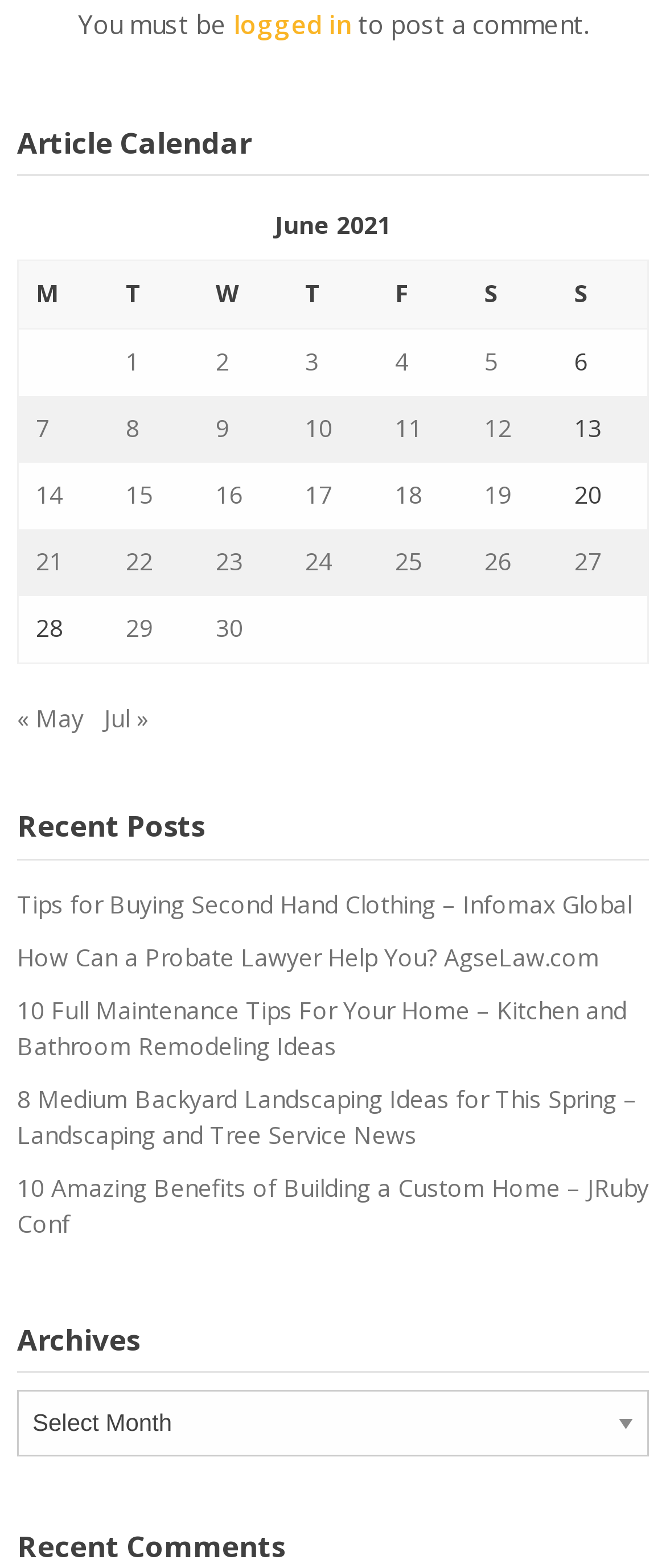Identify the bounding box coordinates for the region to click in order to carry out this instruction: "Click the Contact Us link". Provide the coordinates using four float numbers between 0 and 1, formatted as [left, top, right, bottom].

None